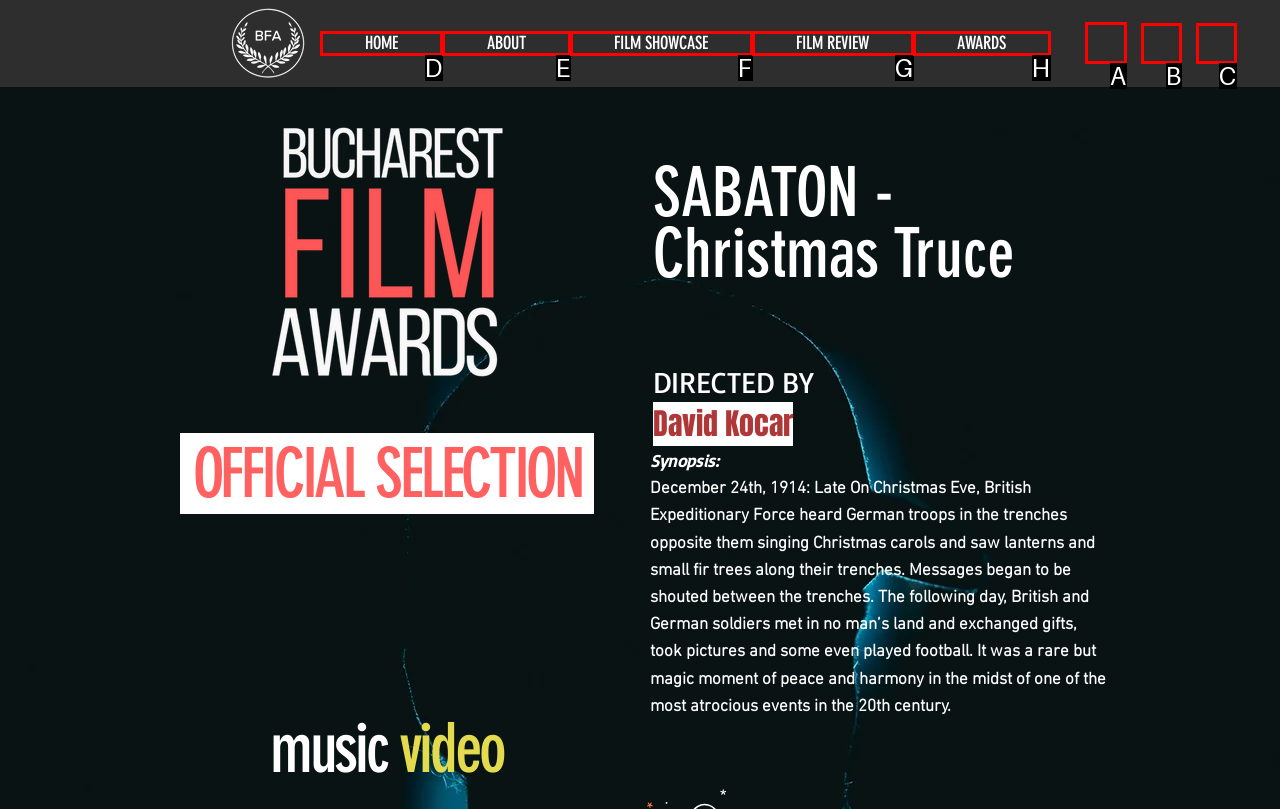Determine which HTML element to click on in order to complete the action: Click the ABOUT menu.
Reply with the letter of the selected option.

None